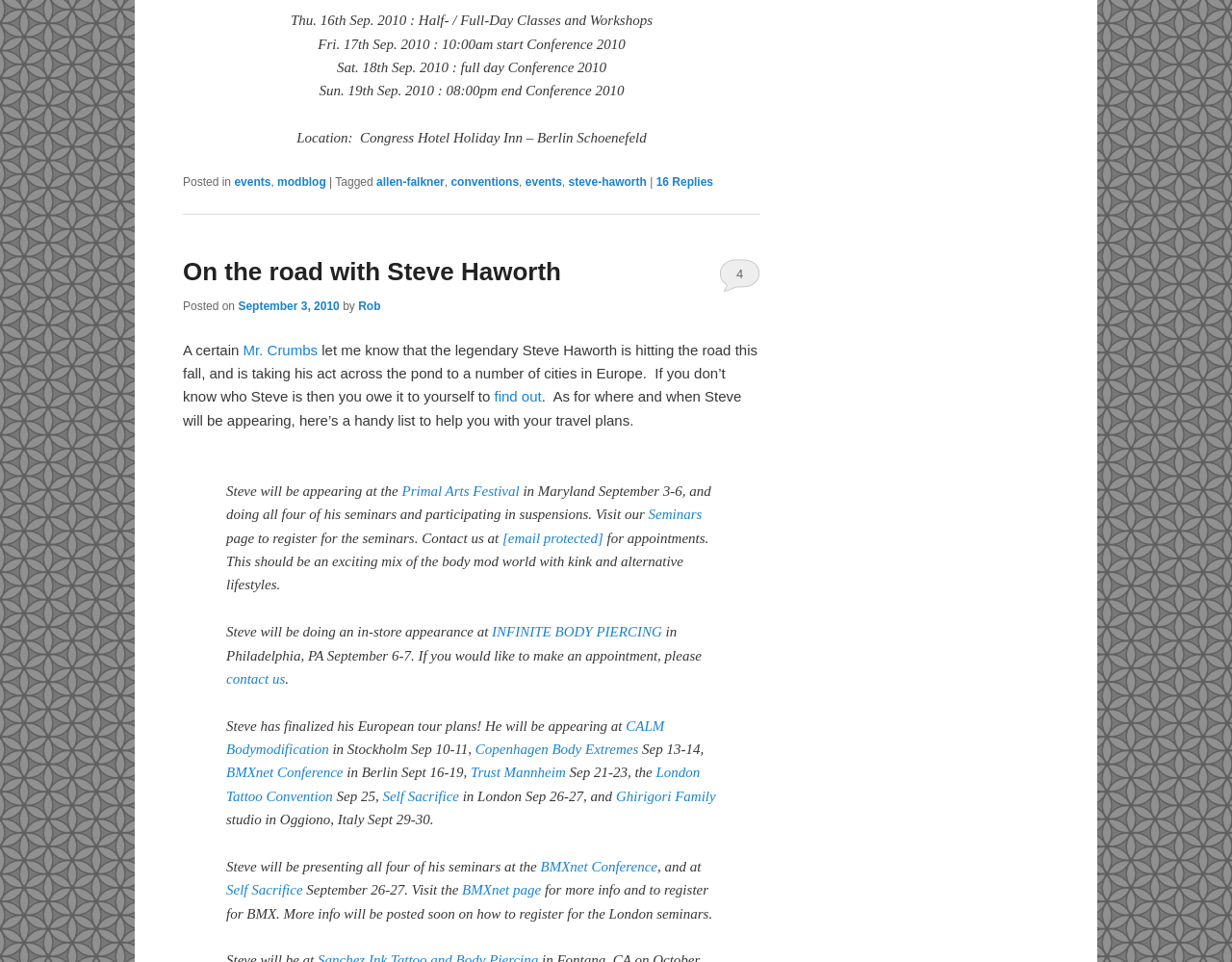Provide the bounding box coordinates of the HTML element described as: "Primal Arts Festival". The bounding box coordinates should be four float numbers between 0 and 1, i.e., [left, top, right, bottom].

[0.326, 0.502, 0.422, 0.519]